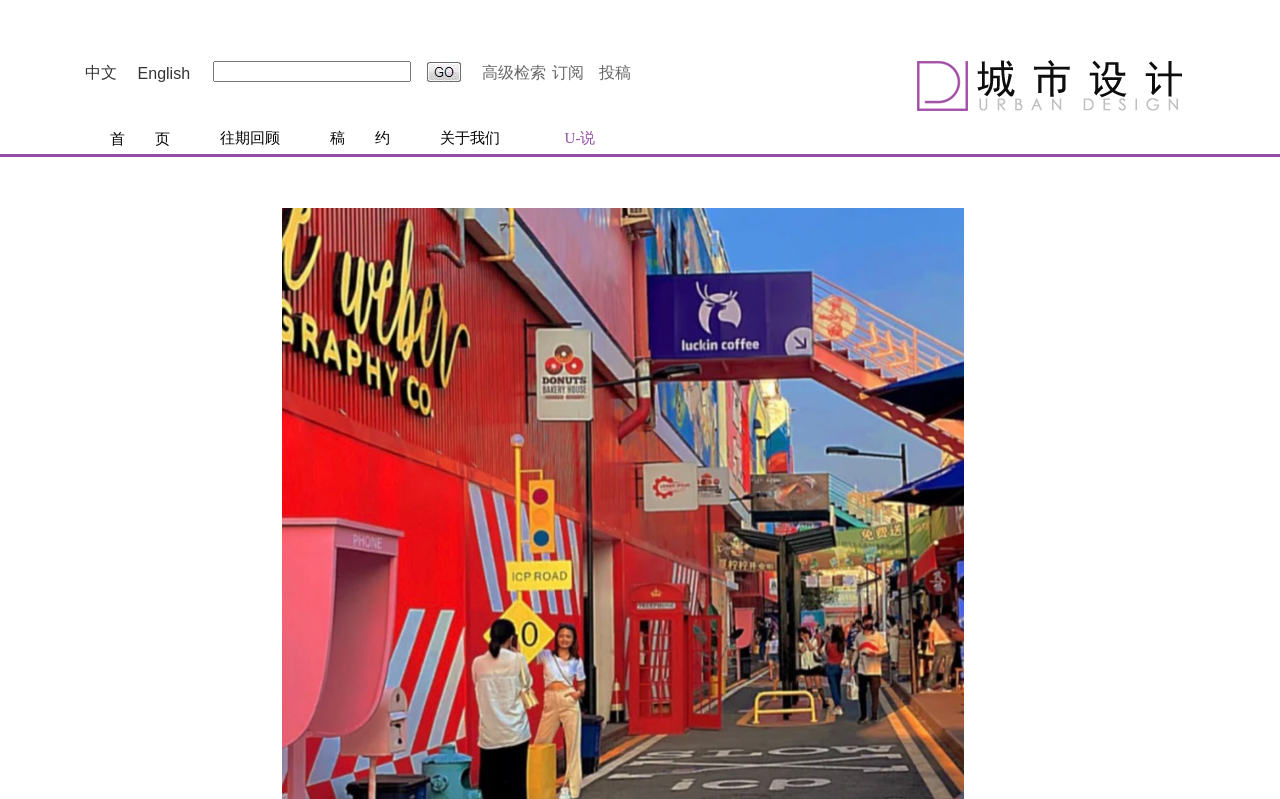Please specify the bounding box coordinates in the format (top-left x, top-left y, bottom-right x, bottom-right y), with all values as floating point numbers between 0 and 1. Identify the bounding box of the UI element described by: 首 页

[0.066, 0.15, 0.152, 0.196]